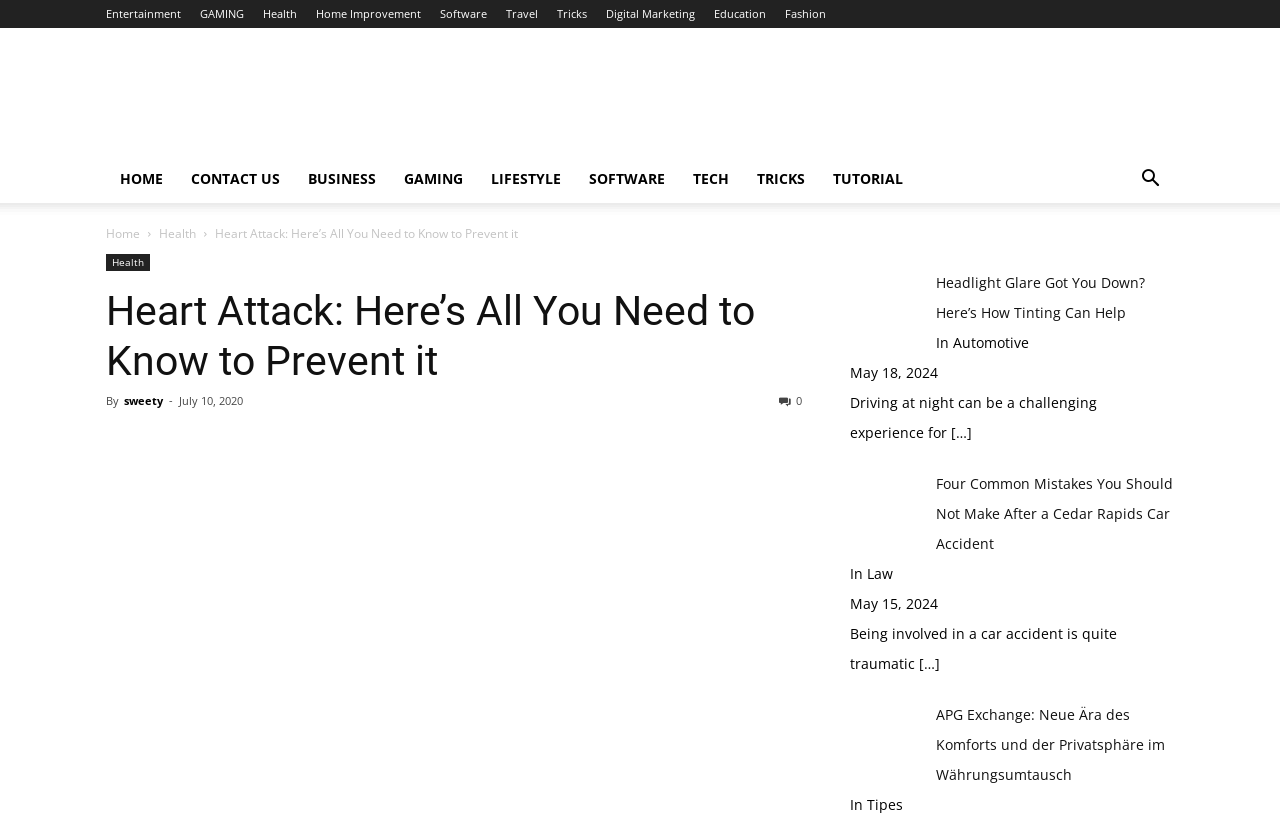Can you find and generate the webpage's heading?

Heart Attack: Here’s All You Need to Know to Prevent it